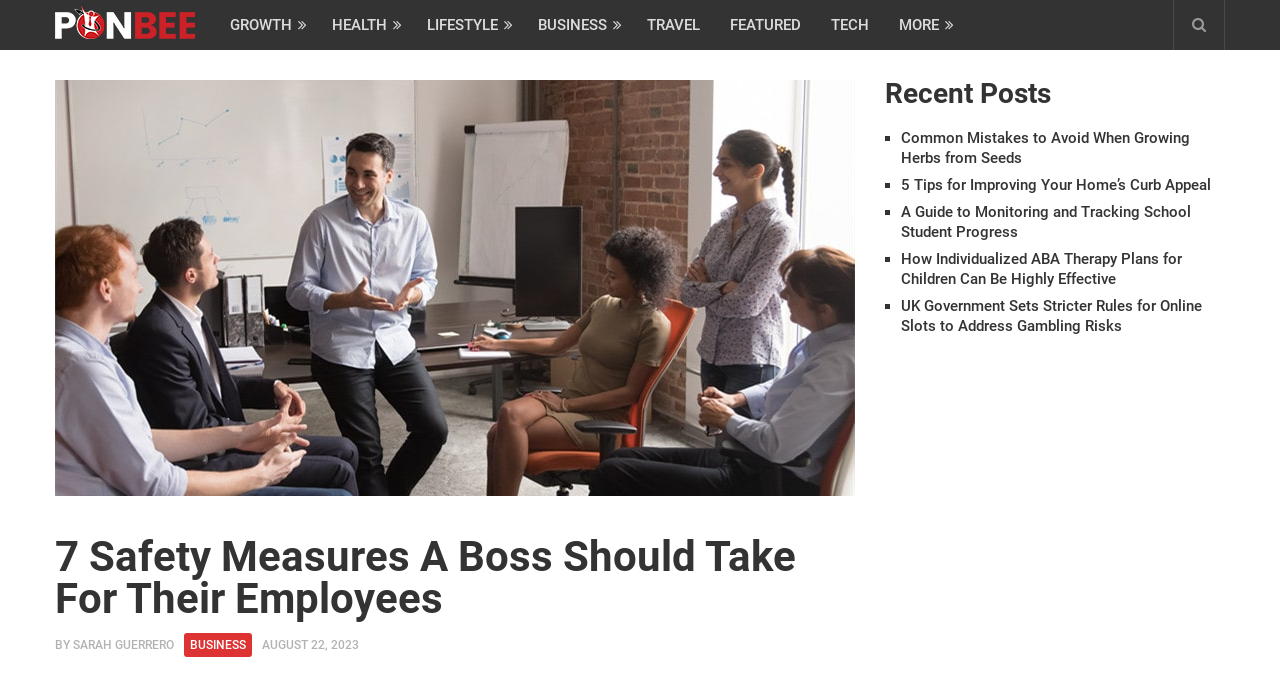Identify the bounding box coordinates of the area you need to click to perform the following instruction: "Click on the 'Common Mistakes to Avoid When Growing Herbs from Seeds' link".

[0.704, 0.187, 0.93, 0.242]